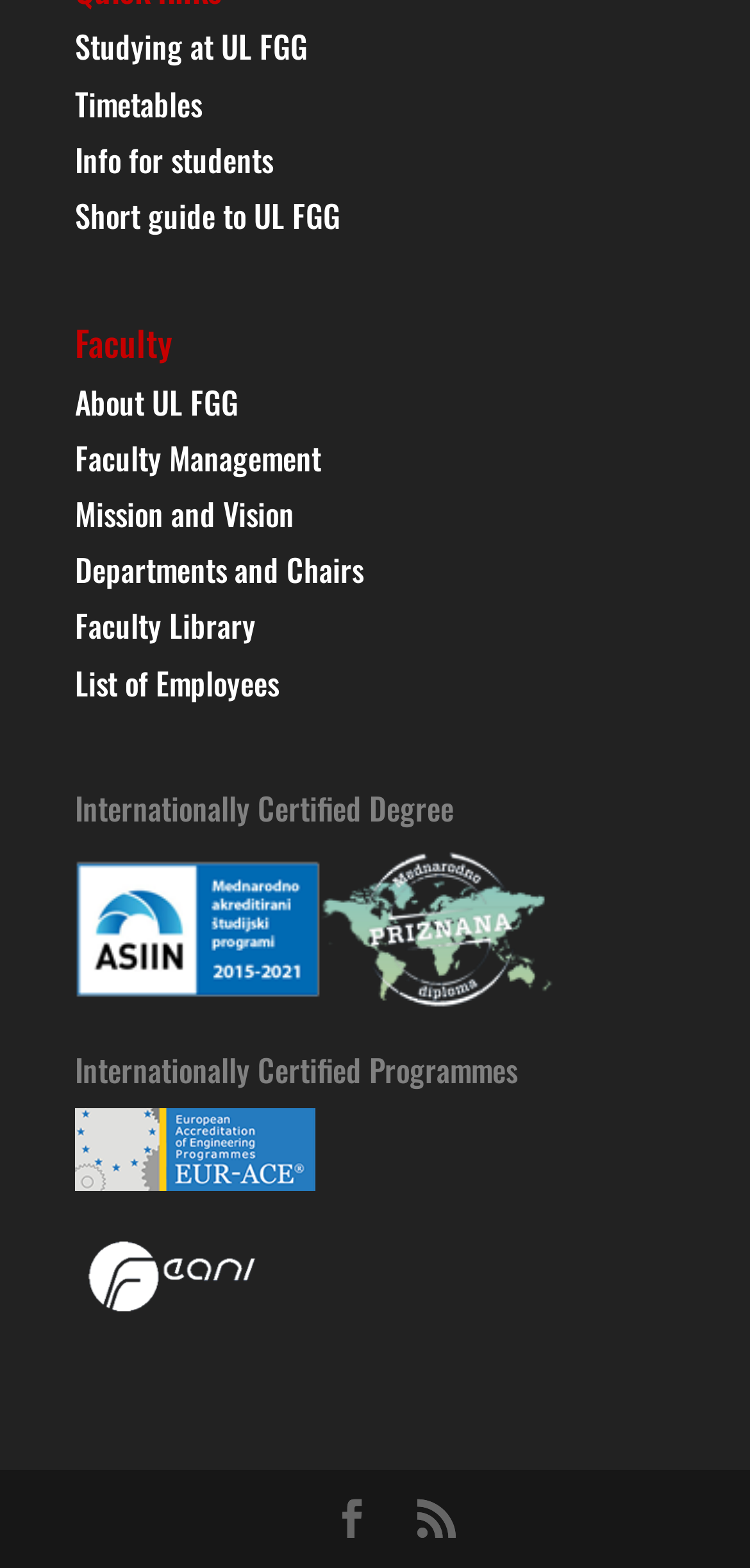How many images are there on this webpage?
Using the visual information from the image, give a one-word or short-phrase answer.

3